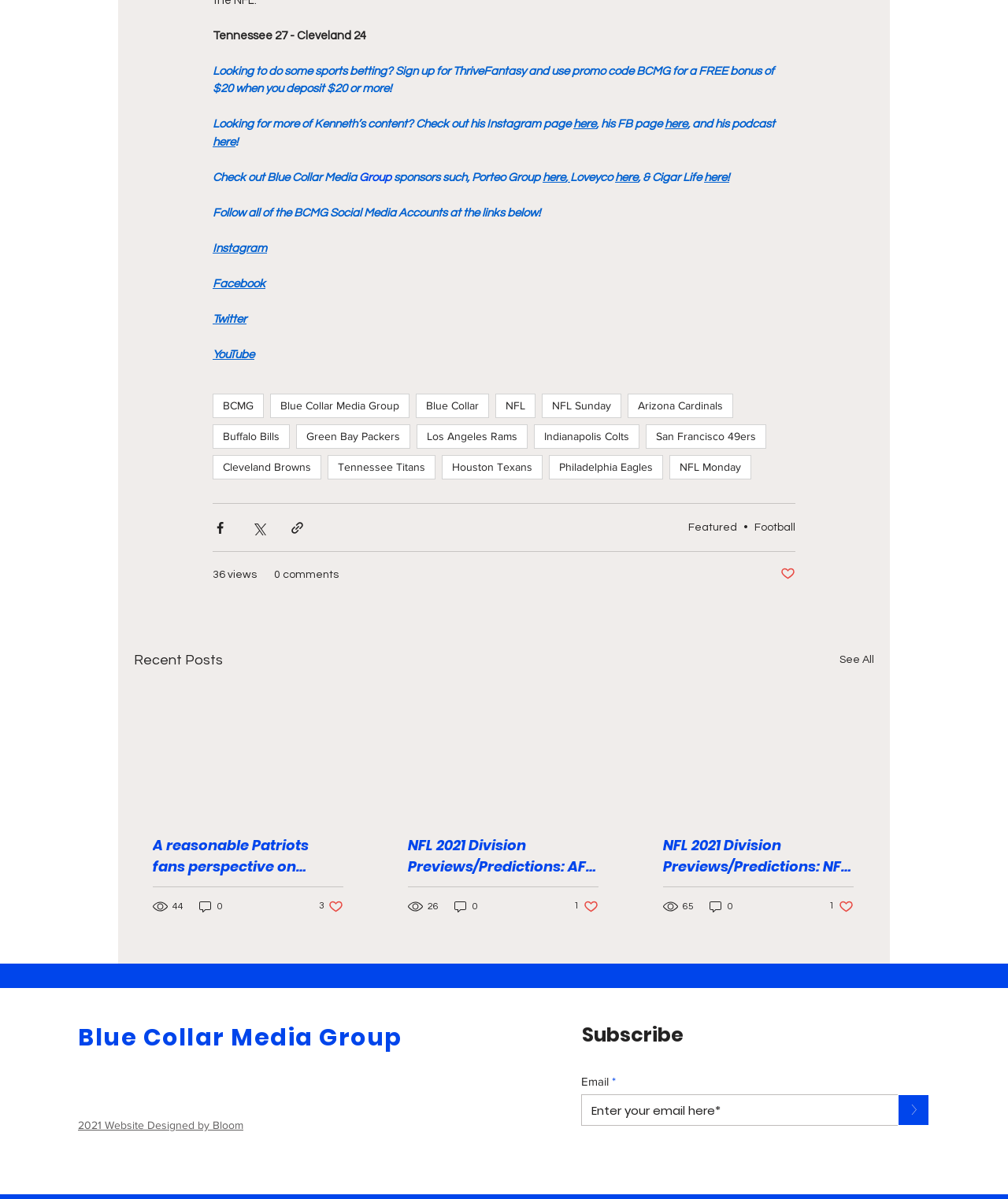Determine the bounding box for the HTML element described here: "name="email" placeholder="Enter your email here*"". The coordinates should be given as [left, top, right, bottom] with each number being a float between 0 and 1.

[0.577, 0.913, 0.895, 0.939]